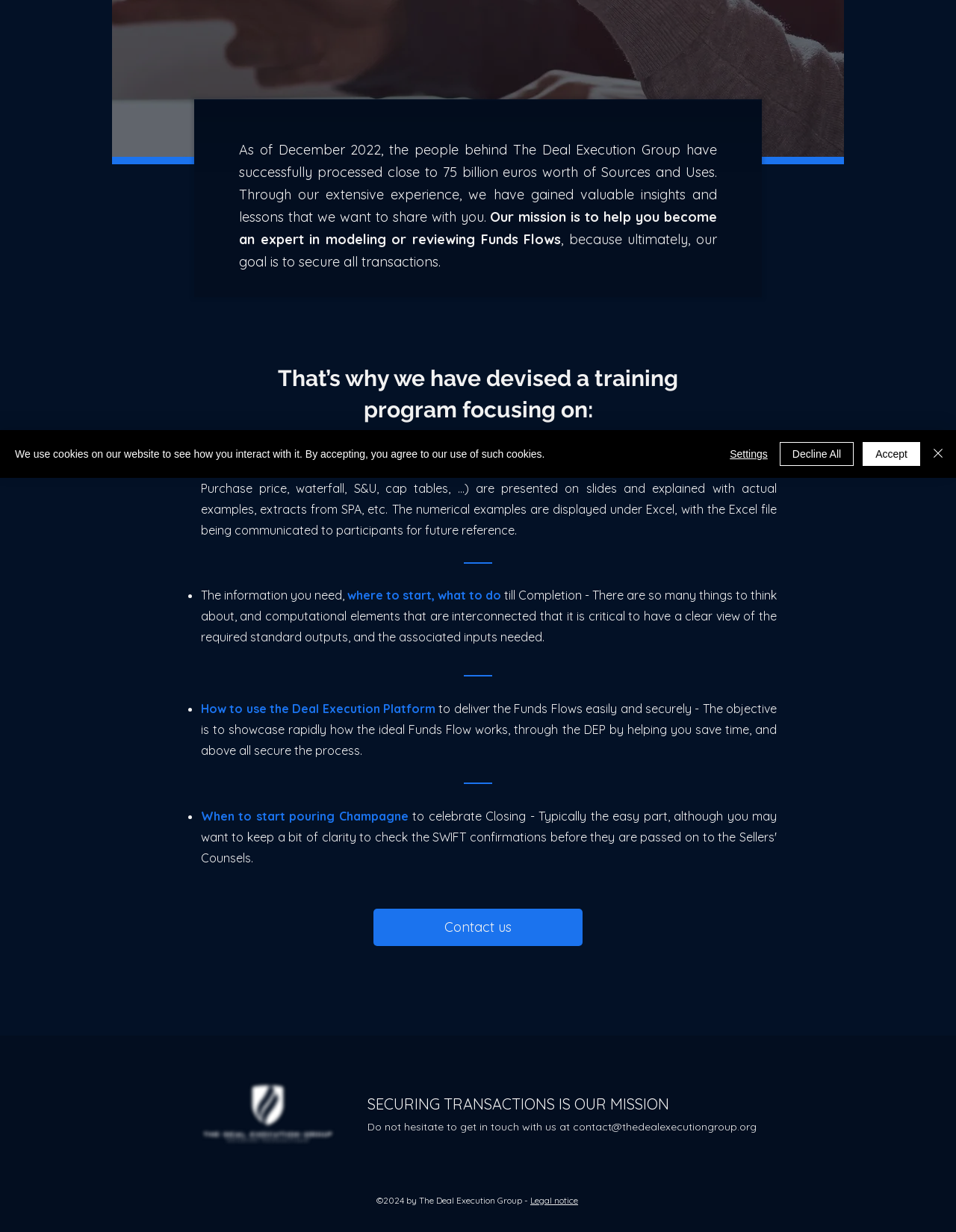Please find the bounding box for the following UI element description. Provide the coordinates in (top-left x, top-left y, bottom-right x, bottom-right y) format, with values between 0 and 1: Legal notice

[0.555, 0.97, 0.605, 0.979]